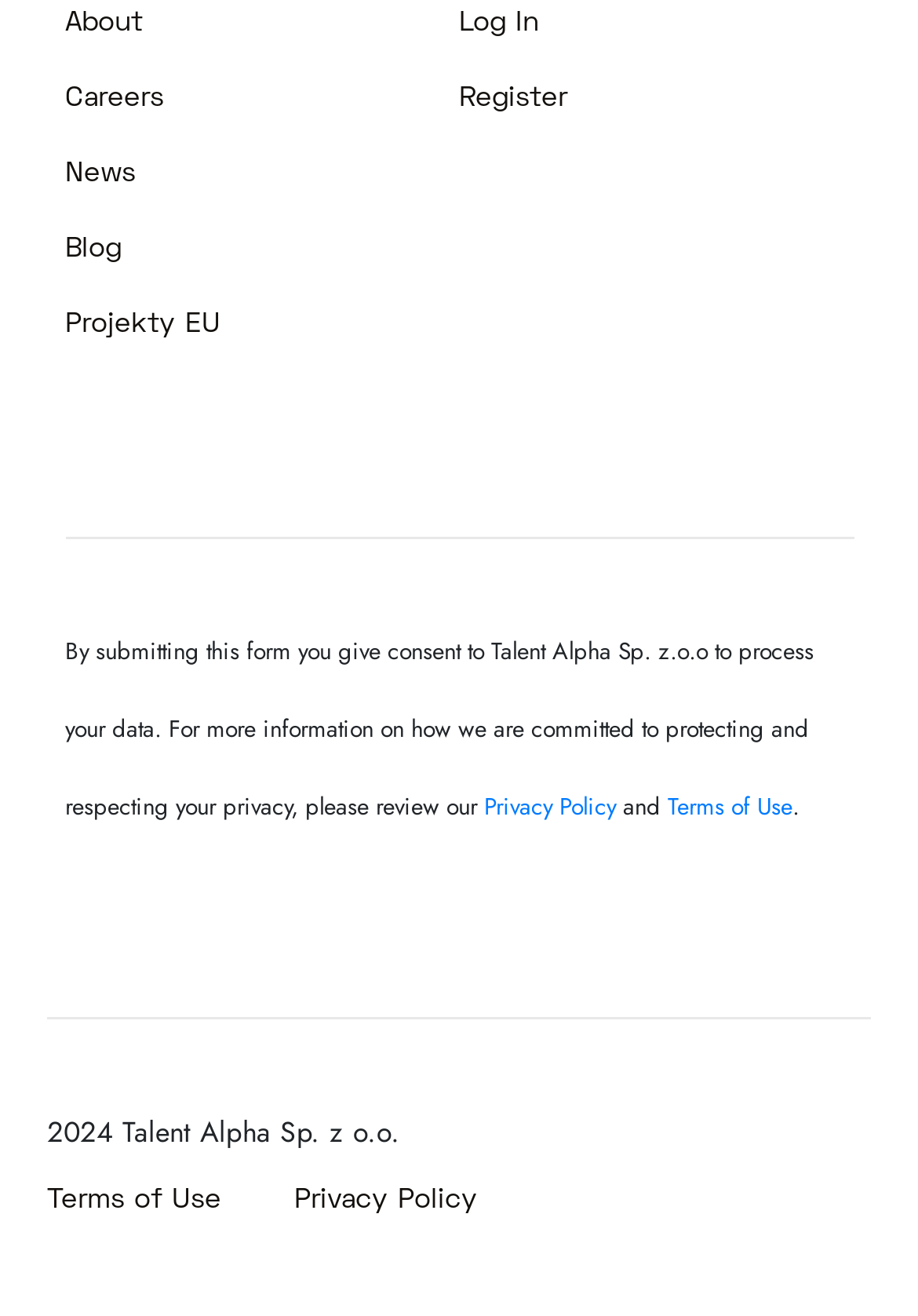Predict the bounding box of the UI element that fits this description: "Register".

[0.5, 0.066, 0.618, 0.085]